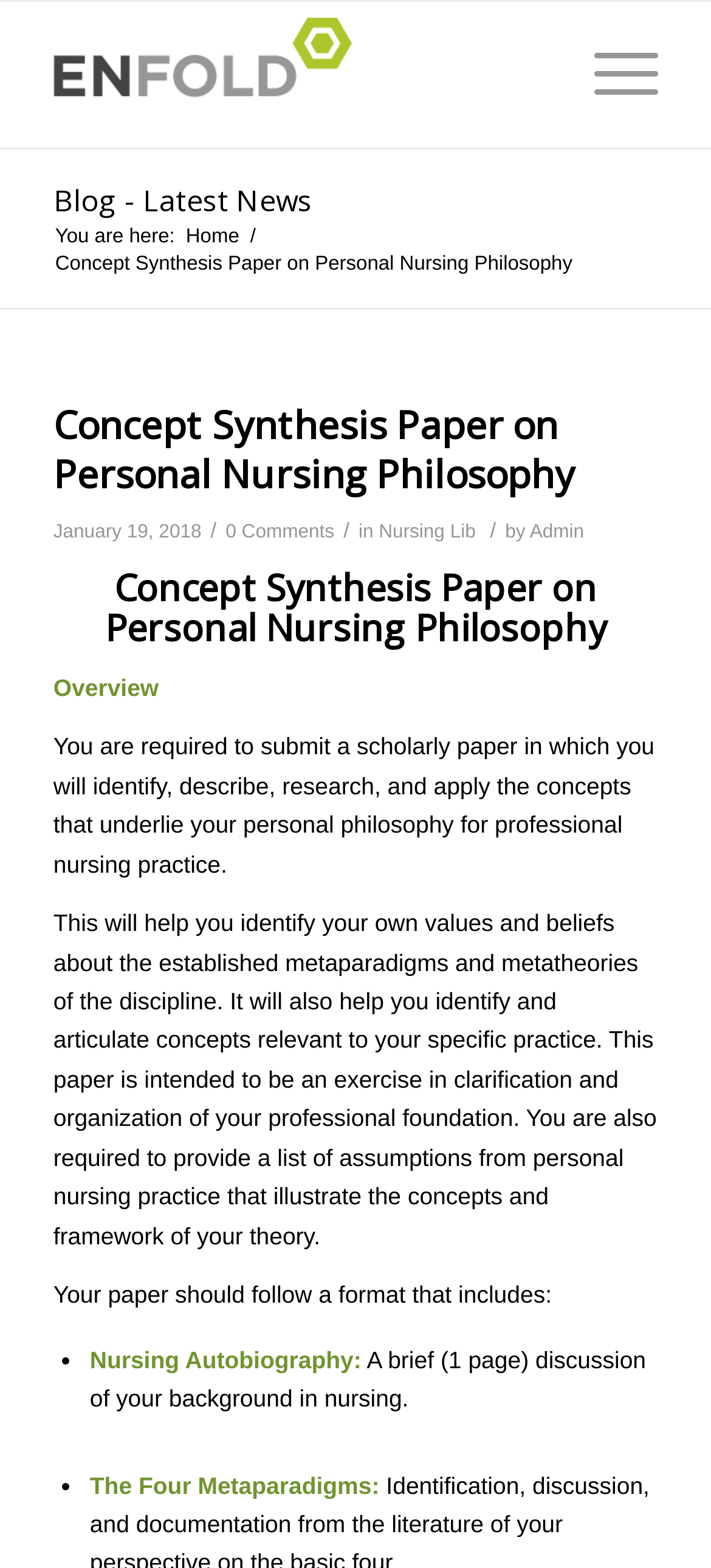Utilize the details in the image to give a detailed response to the question: What is the name of the library?

The name of the library can be found in the top-left corner of the webpage, where it says 'Nursing Lib' with an image next to it.